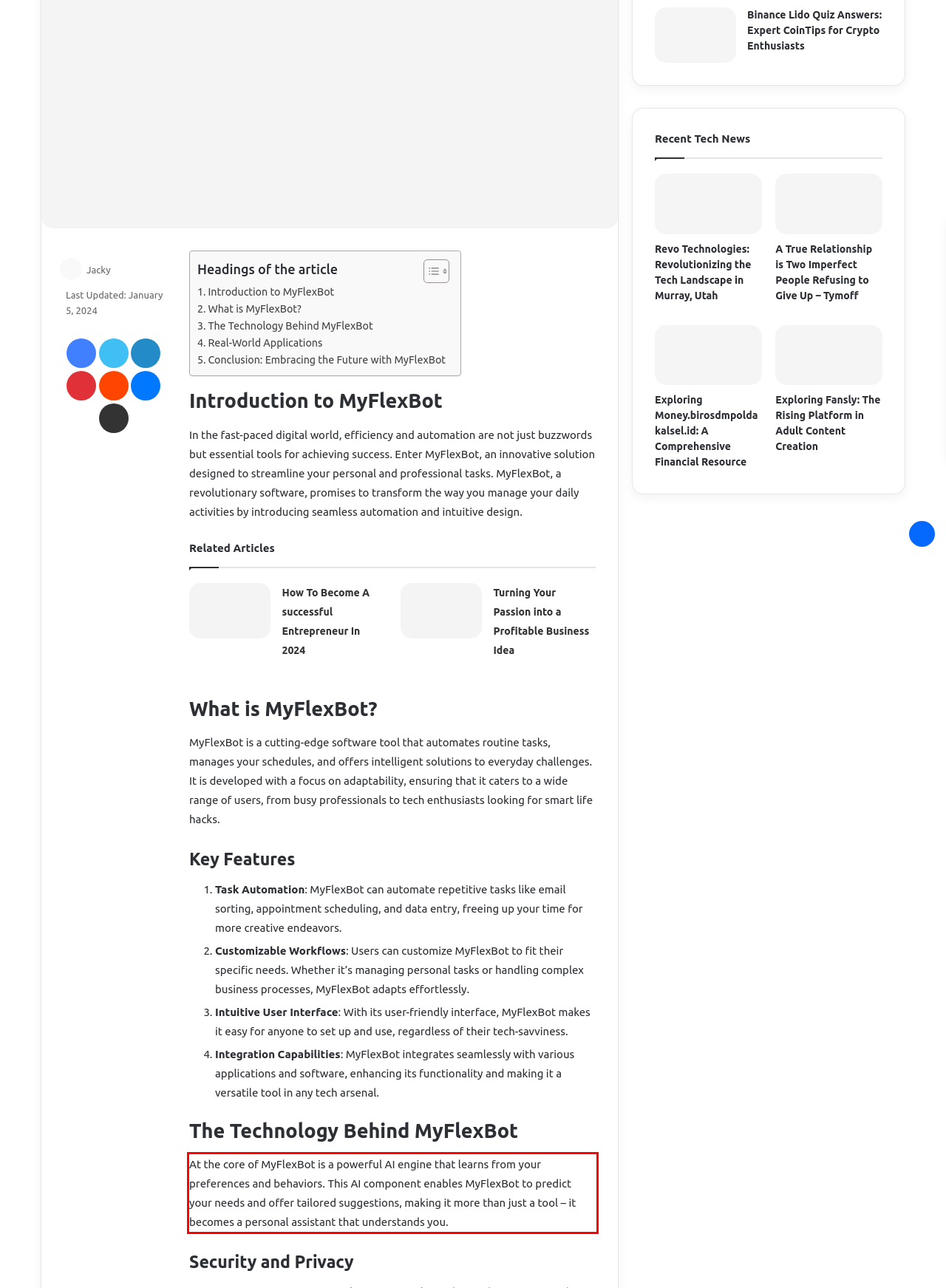You have a screenshot of a webpage, and there is a red bounding box around a UI element. Utilize OCR to extract the text within this red bounding box.

At the core of MyFlexBot is a powerful AI engine that learns from your preferences and behaviors. This AI component enables MyFlexBot to predict your needs and offer tailored suggestions, making it more than just a tool – it becomes a personal assistant that understands you.